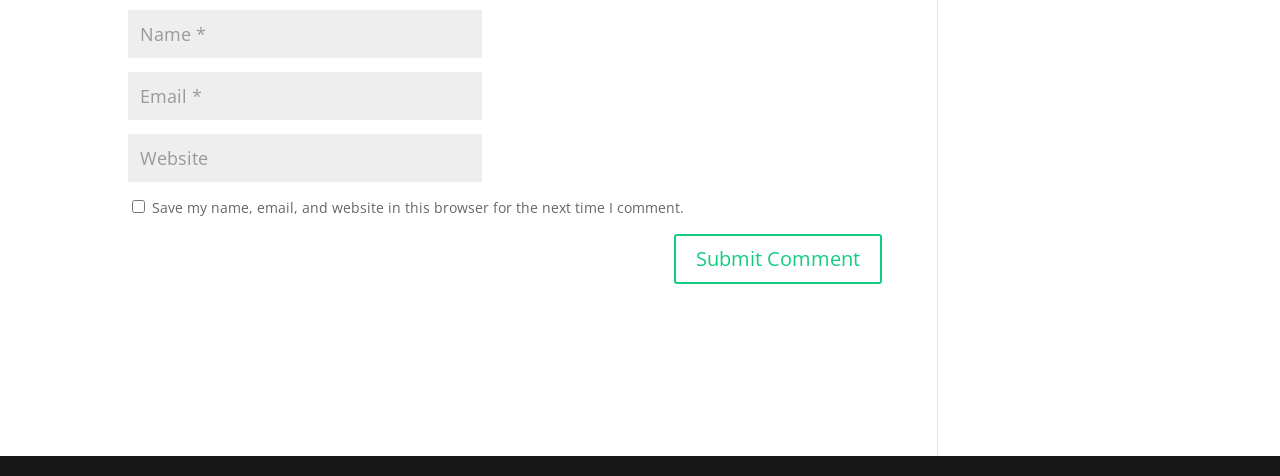Is the checkbox checked by default?
Please provide a comprehensive and detailed answer to the question.

The checkbox is not checked by default because the 'checked' property of the checkbox element is set to 'false'. This indicates that the checkbox is initially unchecked.